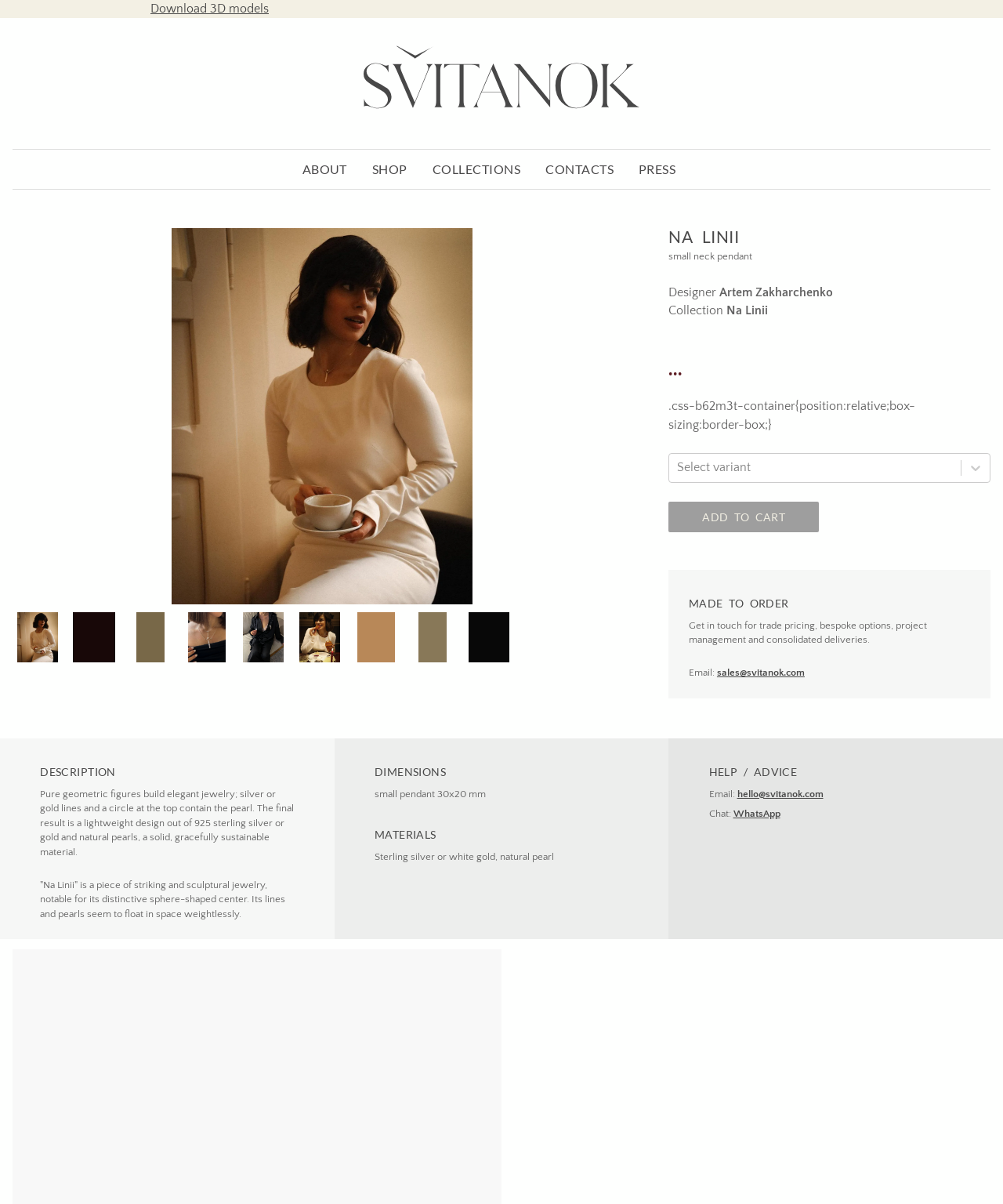Please find the bounding box coordinates of the section that needs to be clicked to achieve this instruction: "Click the 'CONTACTS' link".

[0.544, 0.135, 0.612, 0.146]